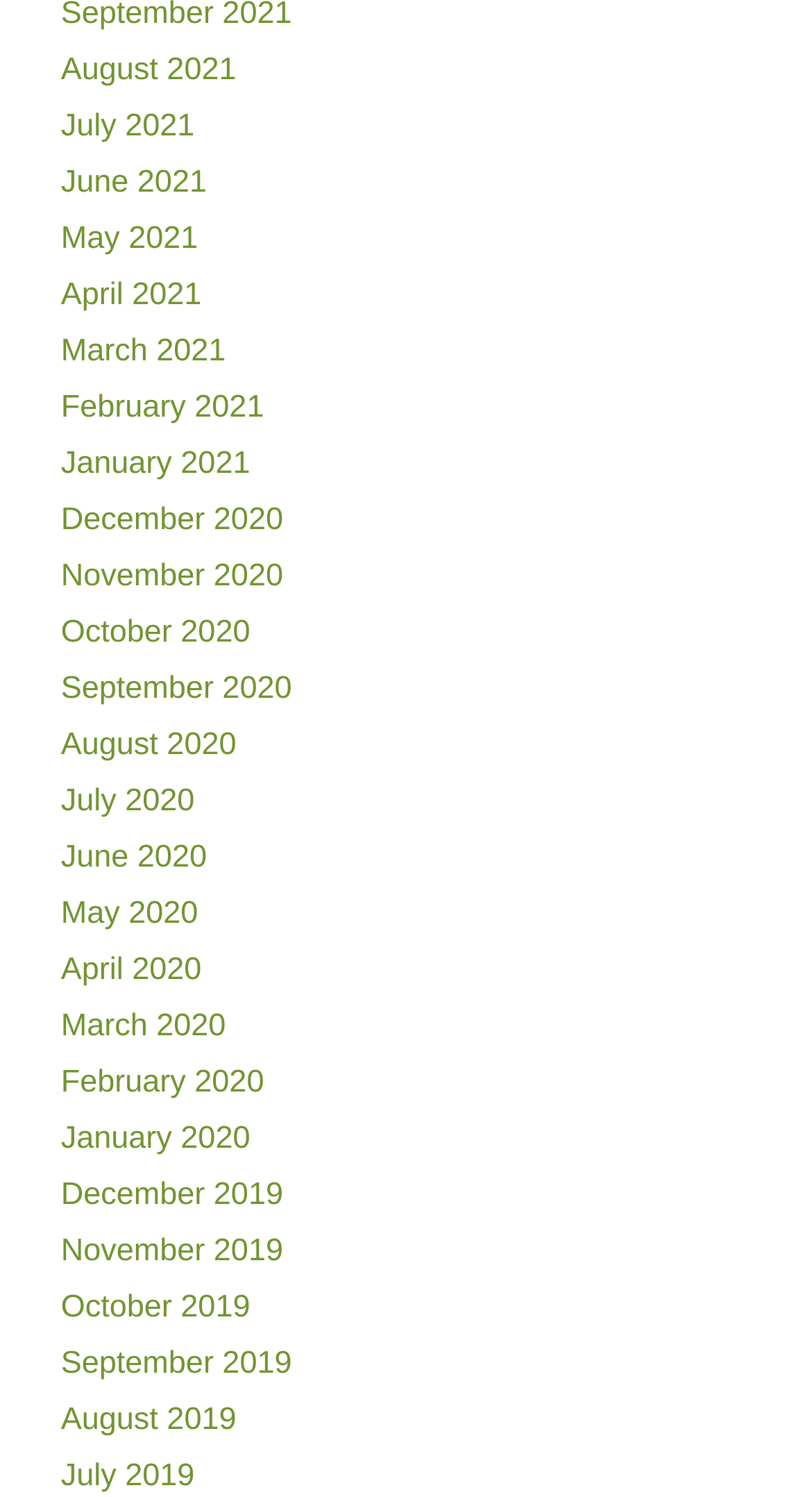Please find the bounding box for the following UI element description. Provide the coordinates in (top-left x, top-left y, bottom-right x, bottom-right y) format, with values between 0 and 1: July 2019

[0.075, 0.974, 0.24, 0.997]